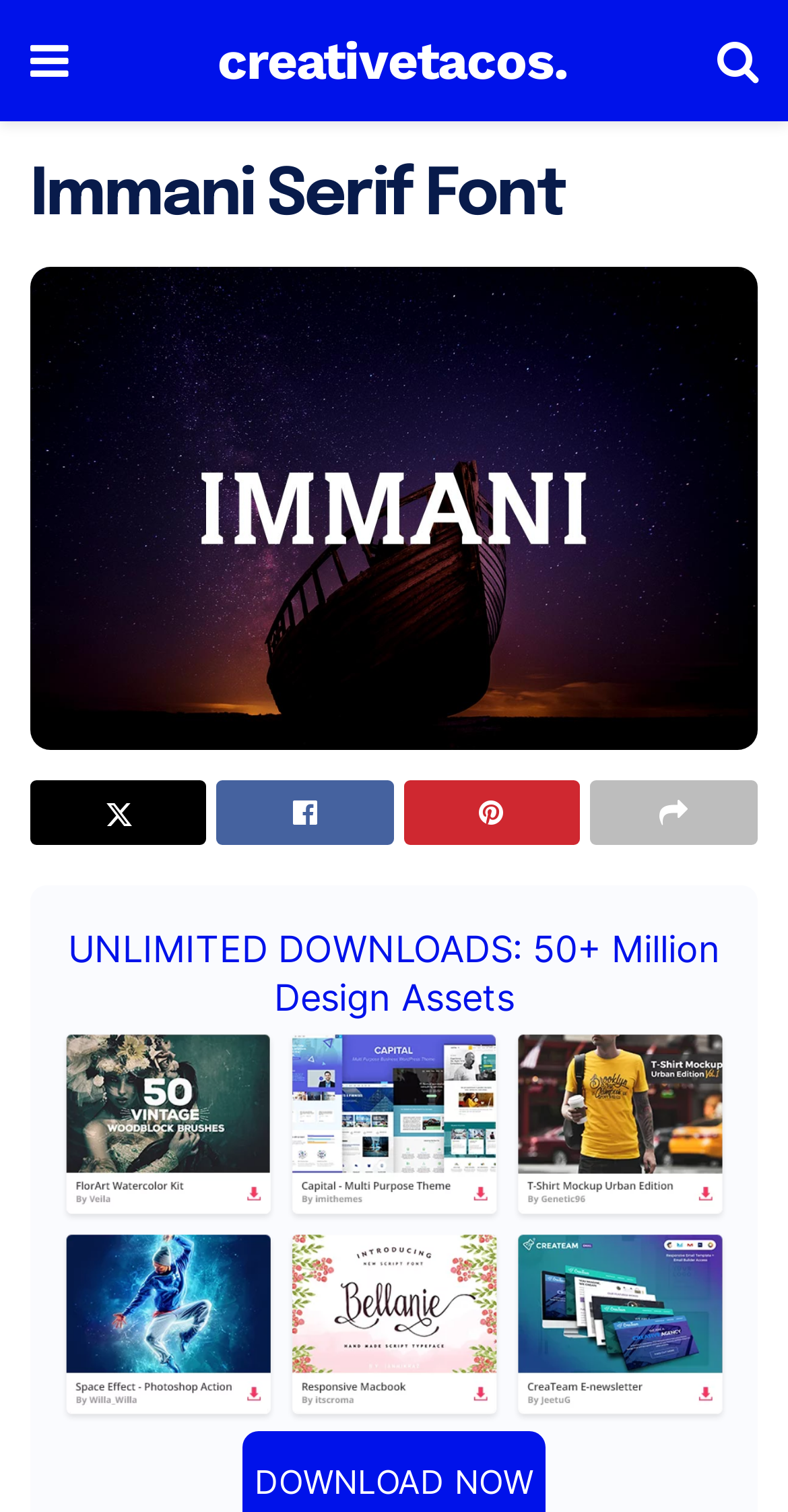Use a single word or phrase to answer this question: 
What is the name of the font?

Immani Serif Font